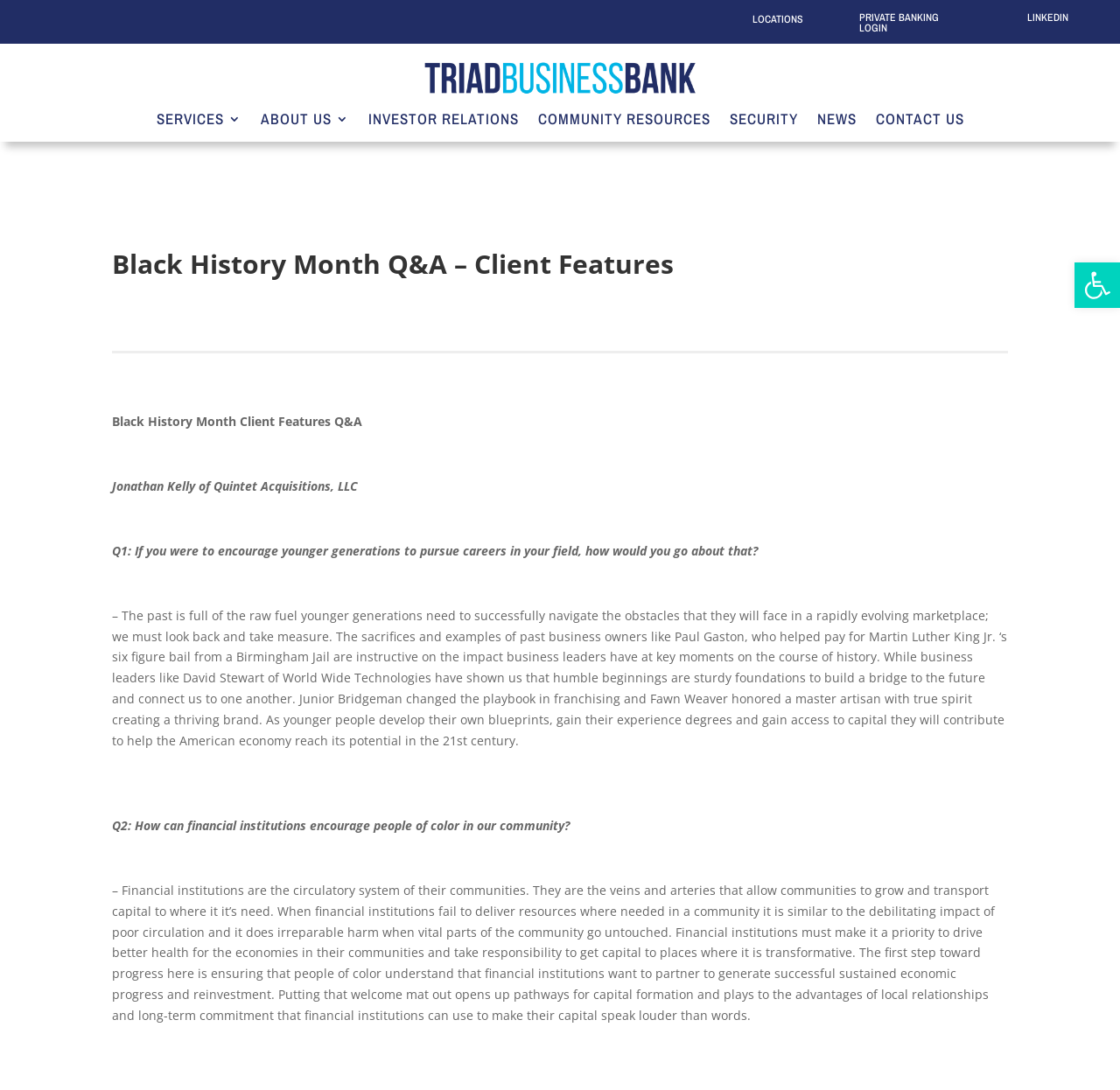Pinpoint the bounding box coordinates of the area that should be clicked to complete the following instruction: "Read the 'Black History Month Client Features Q&A' article". The coordinates must be given as four float numbers between 0 and 1, i.e., [left, top, right, bottom].

[0.1, 0.379, 0.323, 0.394]